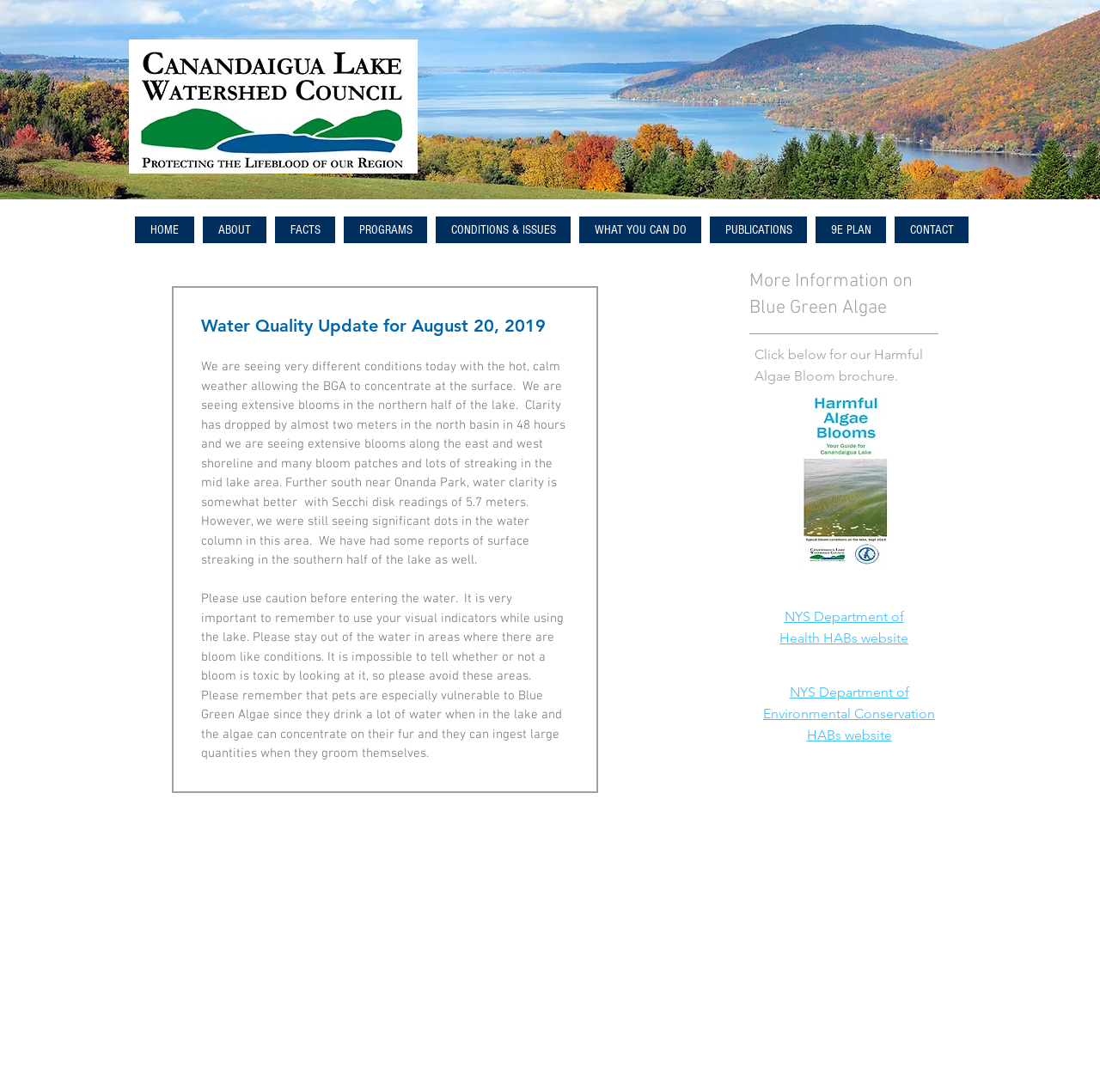Please locate the UI element described by "WHAT YOU CAN DO" and provide its bounding box coordinates.

[0.527, 0.198, 0.638, 0.223]